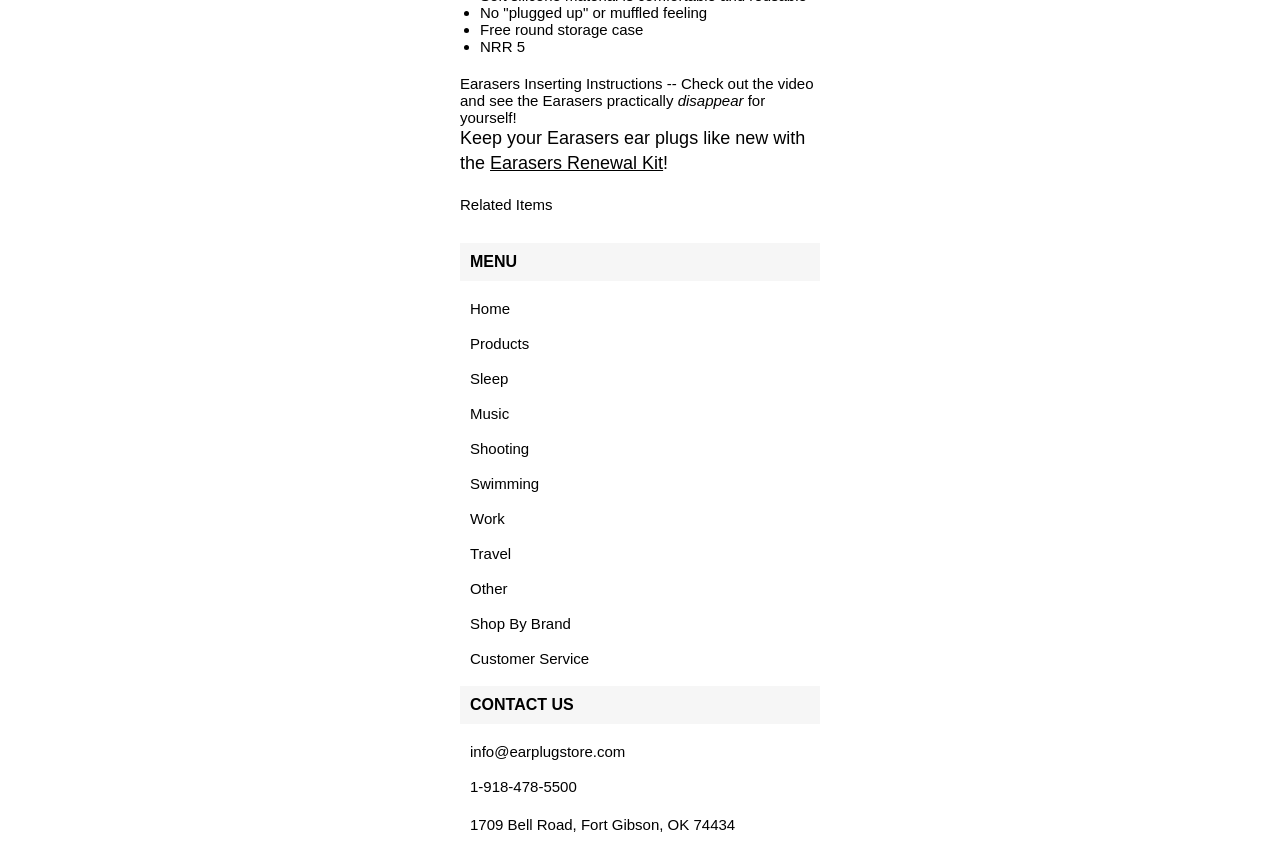Identify the bounding box coordinates of the section to be clicked to complete the task described by the following instruction: "Click on the 'info@earplugstore.com' email link". The coordinates should be four float numbers between 0 and 1, formatted as [left, top, right, bottom].

[0.367, 0.866, 0.641, 0.907]